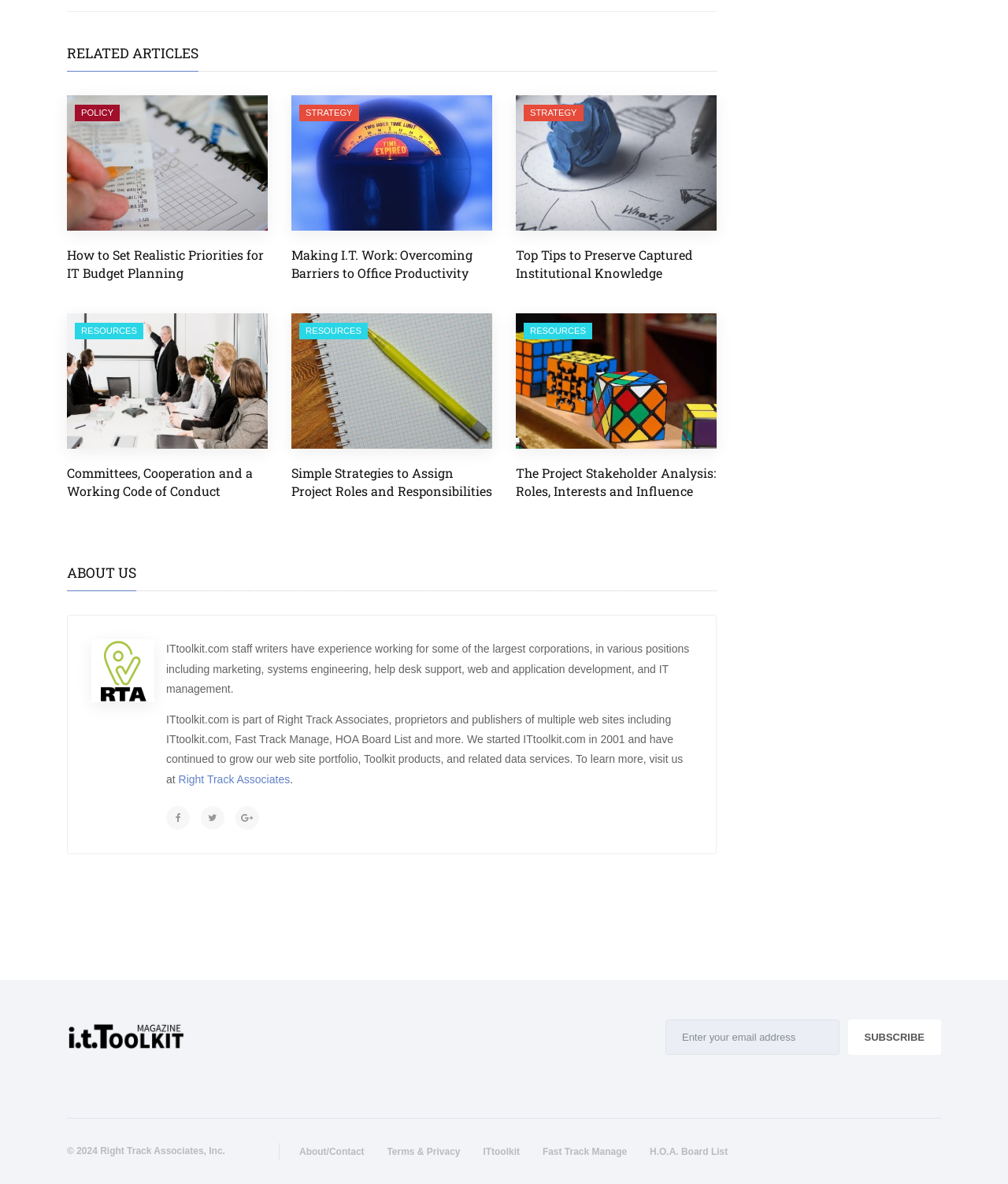Please determine the bounding box coordinates of the clickable area required to carry out the following instruction: "Read about the 'Top Tips to Preserve Captured Institutional Knowledge'". The coordinates must be four float numbers between 0 and 1, represented as [left, top, right, bottom].

[0.512, 0.208, 0.687, 0.237]